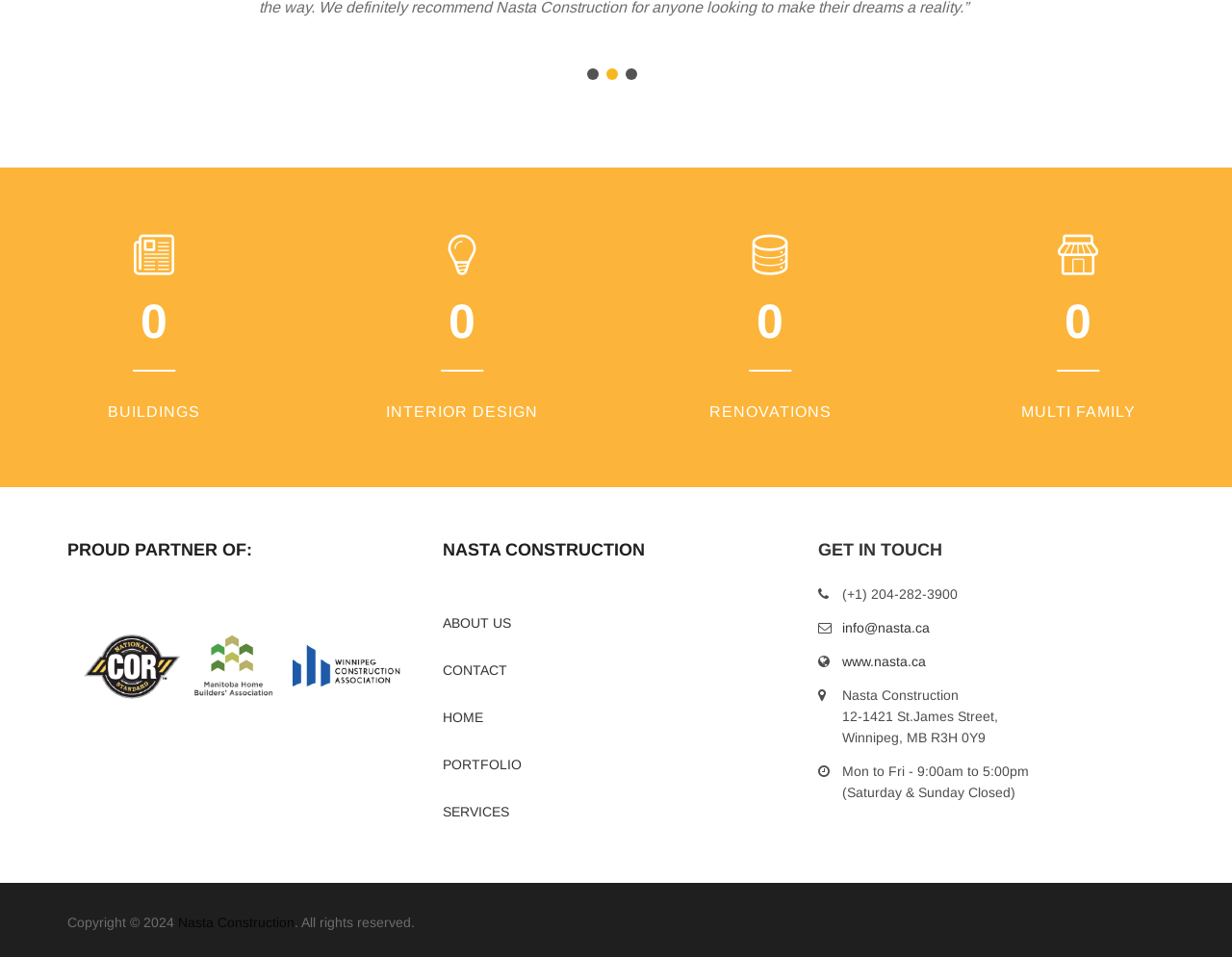Please find the bounding box coordinates of the element that you should click to achieve the following instruction: "Click on PORTFOLIO". The coordinates should be presented as four float numbers between 0 and 1: [left, top, right, bottom].

[0.359, 0.791, 0.423, 0.807]